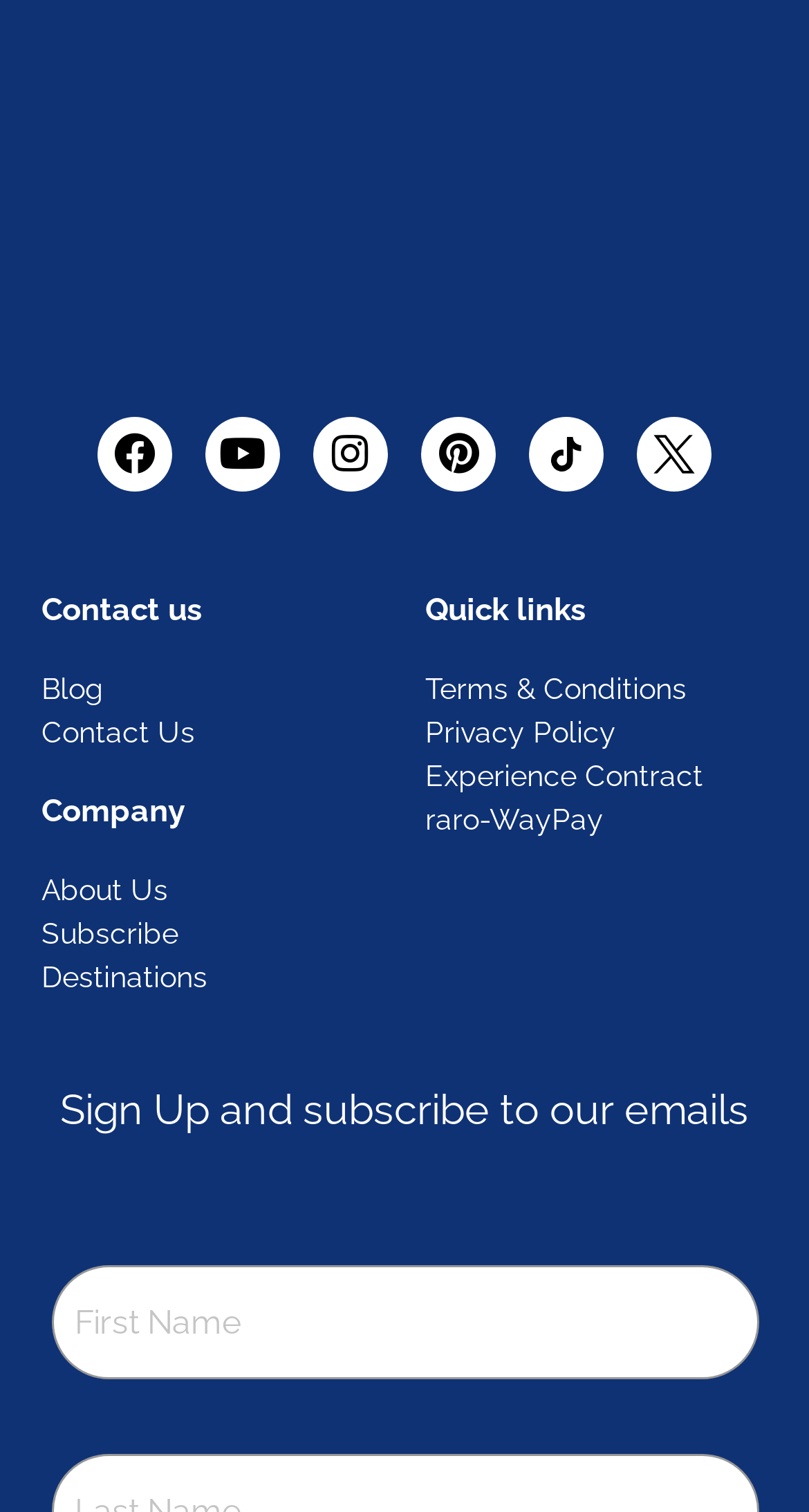Locate the coordinates of the bounding box for the clickable region that fulfills this instruction: "Subscribe to emails".

[0.051, 0.606, 0.221, 0.628]